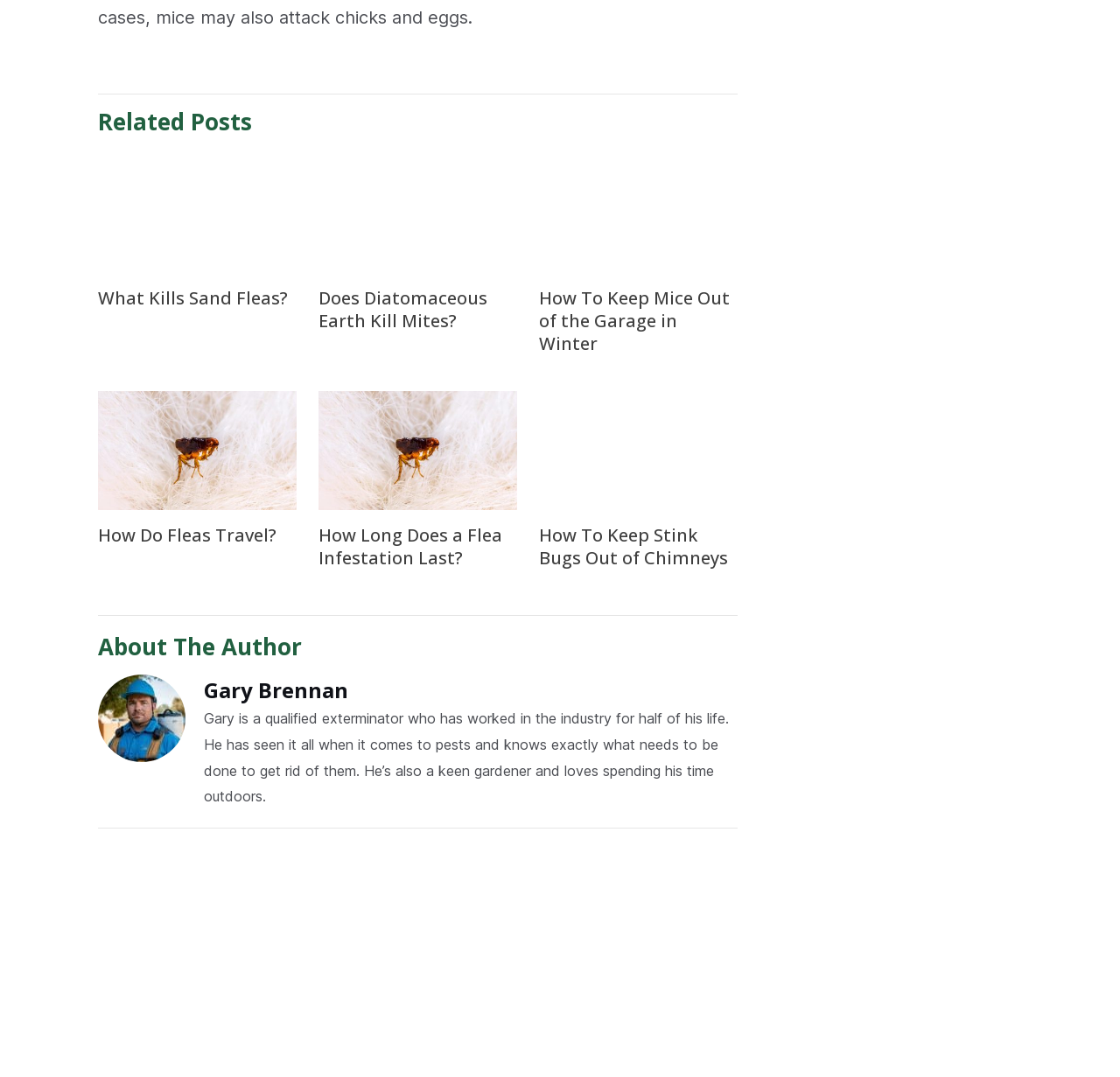Using the details in the image, give a detailed response to the question below:
What is the purpose of the input field at the bottom of the webpage?

The input field at the bottom of the webpage has a placeholder 'Type here..' and is accompanied by a heading 'Leave a Comment Cancel Reply', indicating that the purpose of this input field is to leave a comment.